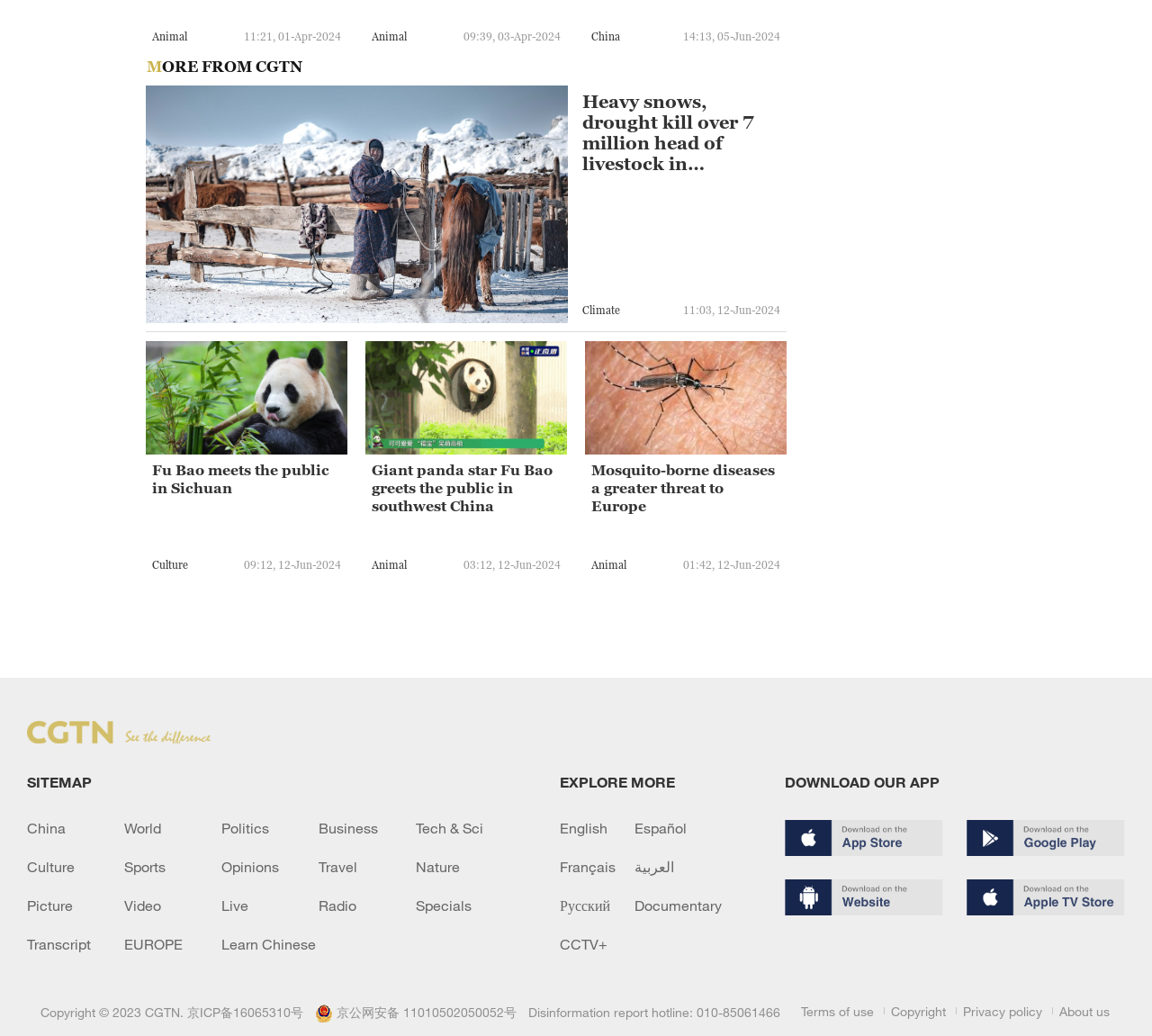Please locate the bounding box coordinates of the element's region that needs to be clicked to follow the instruction: "Click on the 'Giant panda star Fu Bao greets the public in southwest China' link". The bounding box coordinates should be provided as four float numbers between 0 and 1, i.e., [left, top, right, bottom].

[0.317, 0.374, 0.492, 0.39]